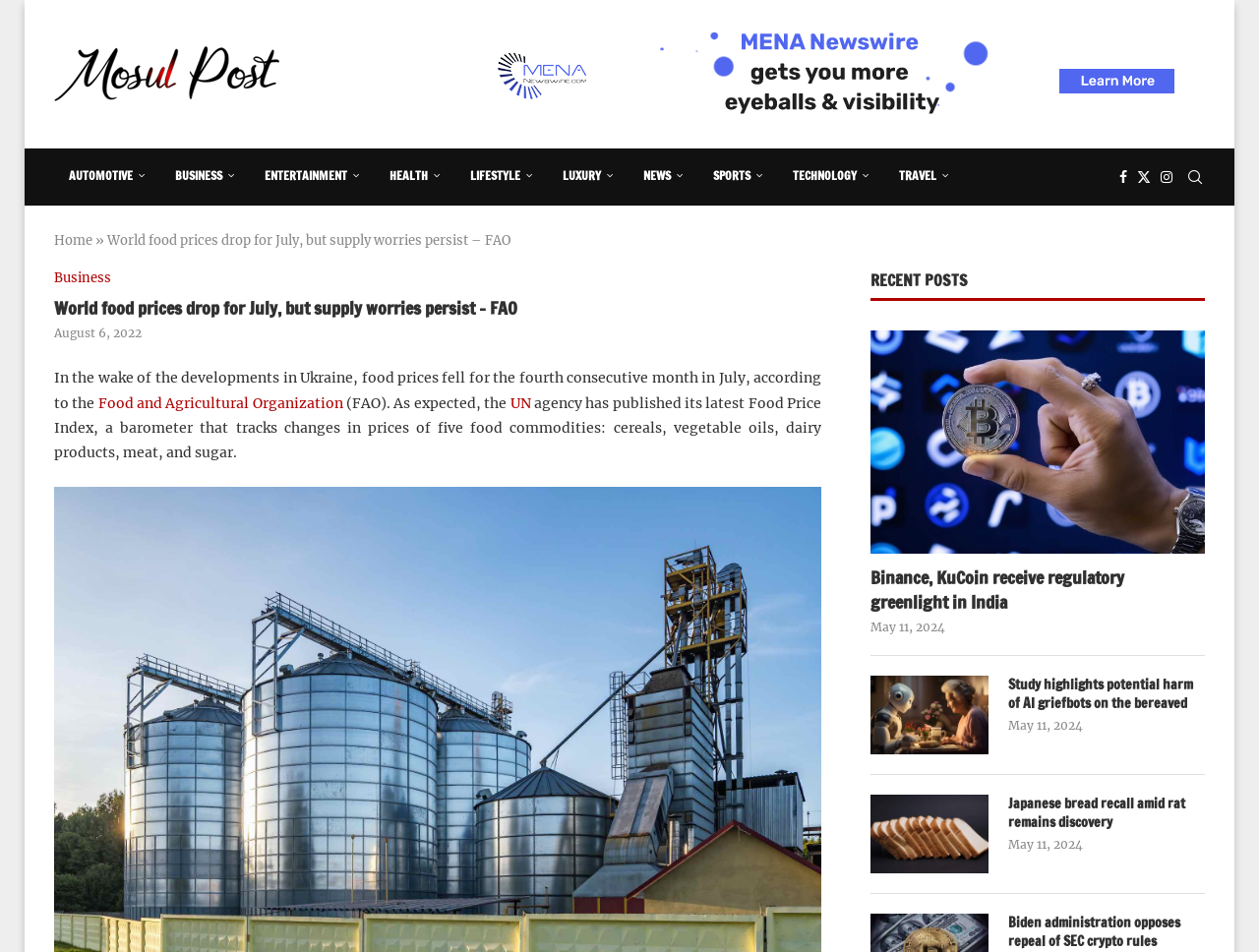Identify the bounding box coordinates of the element that should be clicked to fulfill this task: "View the 'World food prices drop for July, but supply worries persist – FAO' article". The coordinates should be provided as four float numbers between 0 and 1, i.e., [left, top, right, bottom].

[0.043, 0.51, 0.668, 0.528]